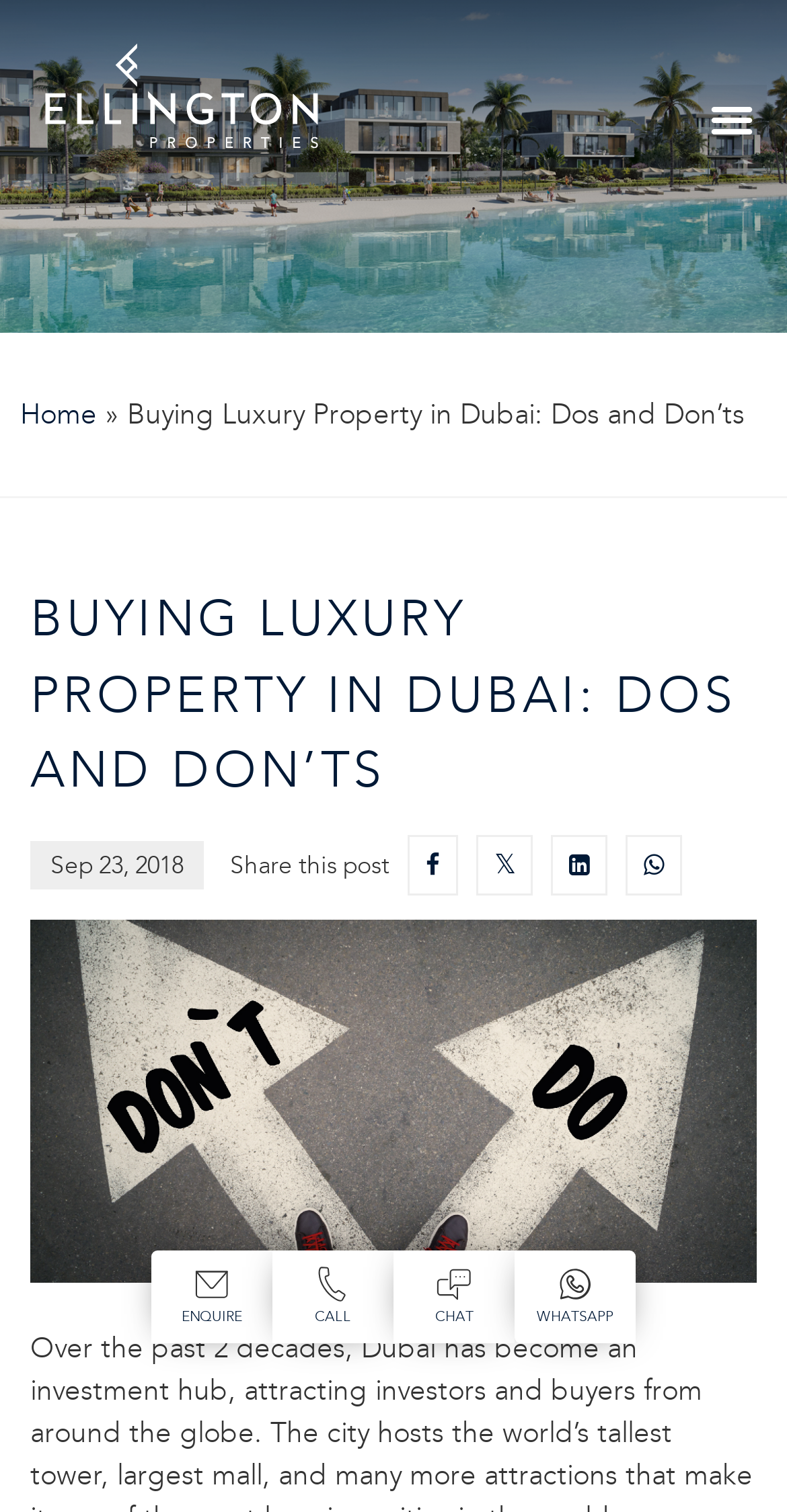What is the company name?
Answer the question with a single word or phrase by looking at the picture.

Ellington Properties